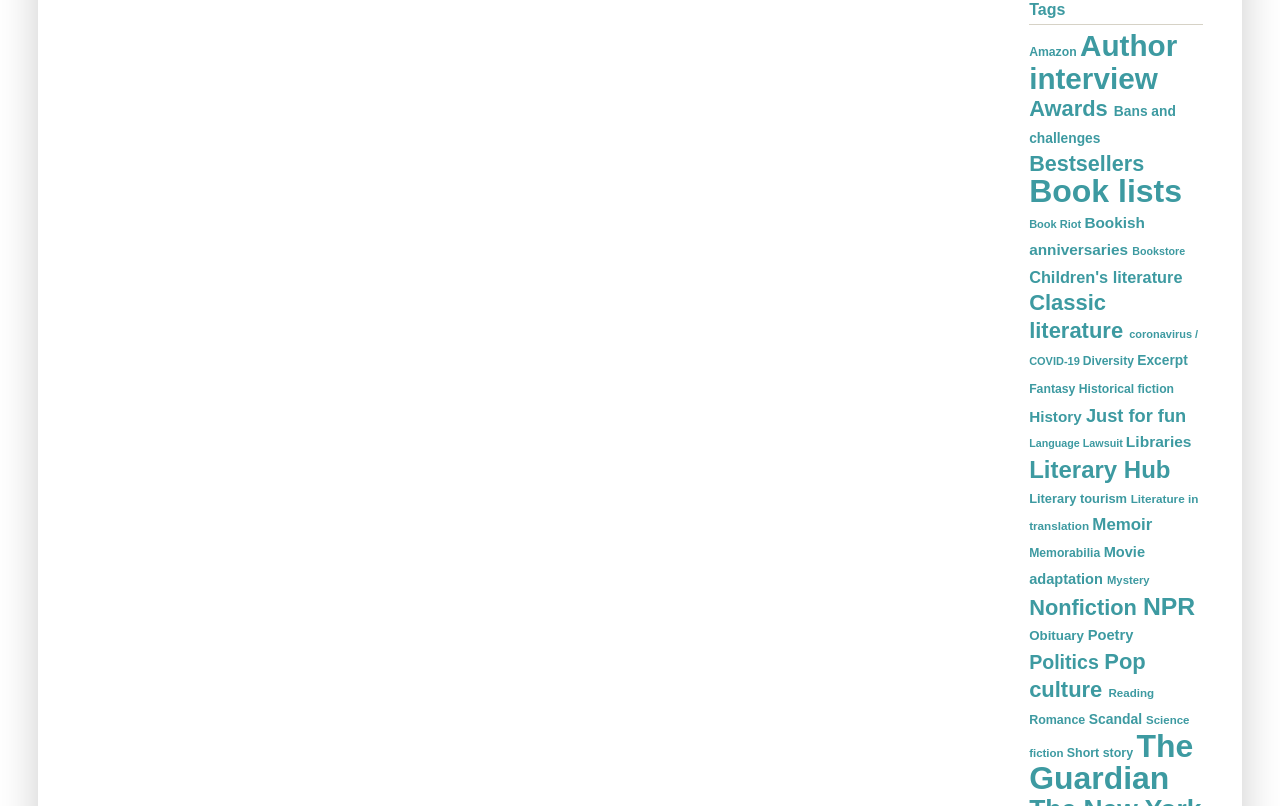Please determine the bounding box coordinates of the section I need to click to accomplish this instruction: "Explore the 'Science fiction' category".

[0.804, 0.886, 0.929, 0.941]